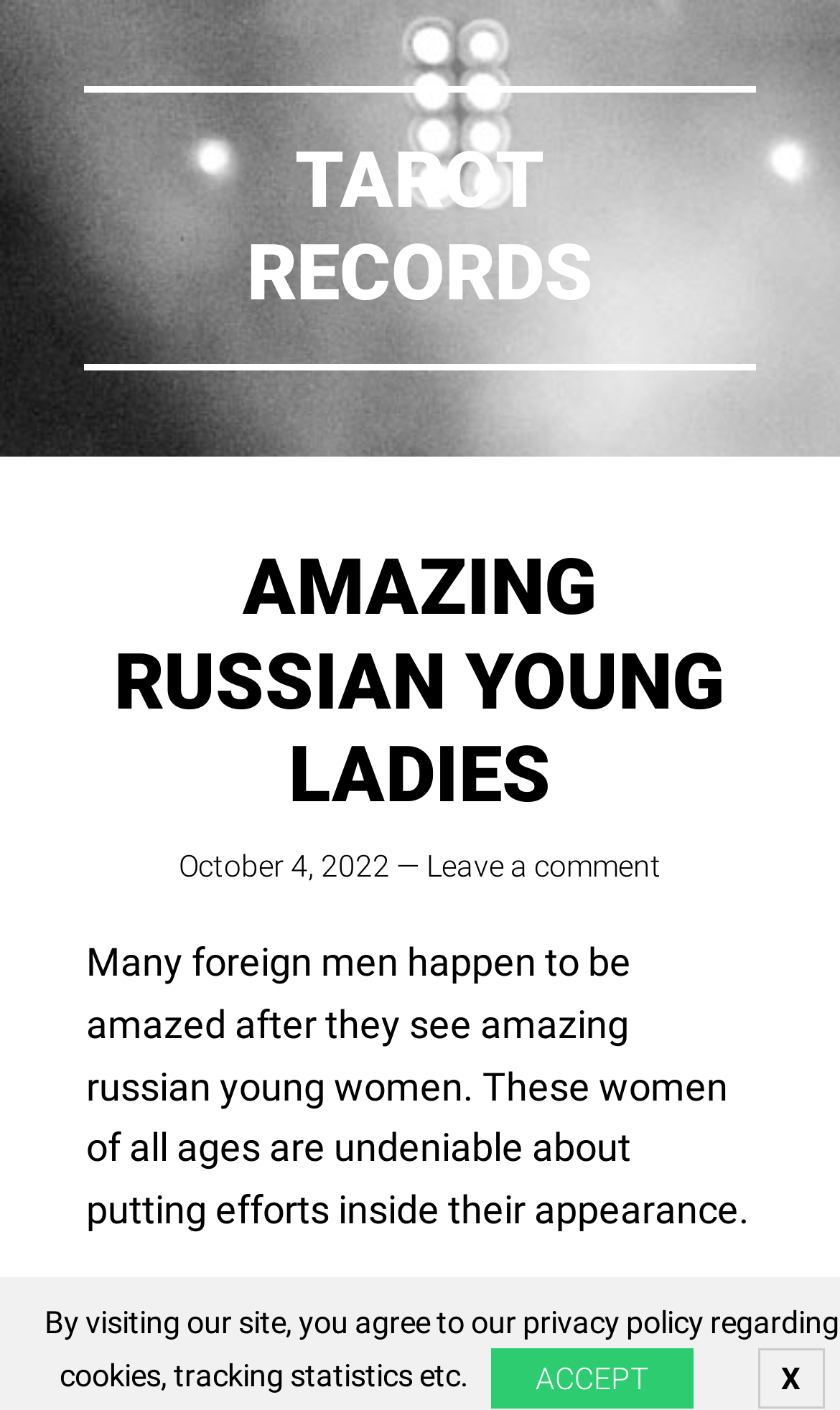Use the information in the screenshot to answer the question comprehensively: What is the date of the latest article?

I found the date of the latest article by looking at the link 'October 4, 2022' which is located below the heading 'AMAZING RUSSIAN YOUNG LADIES'.